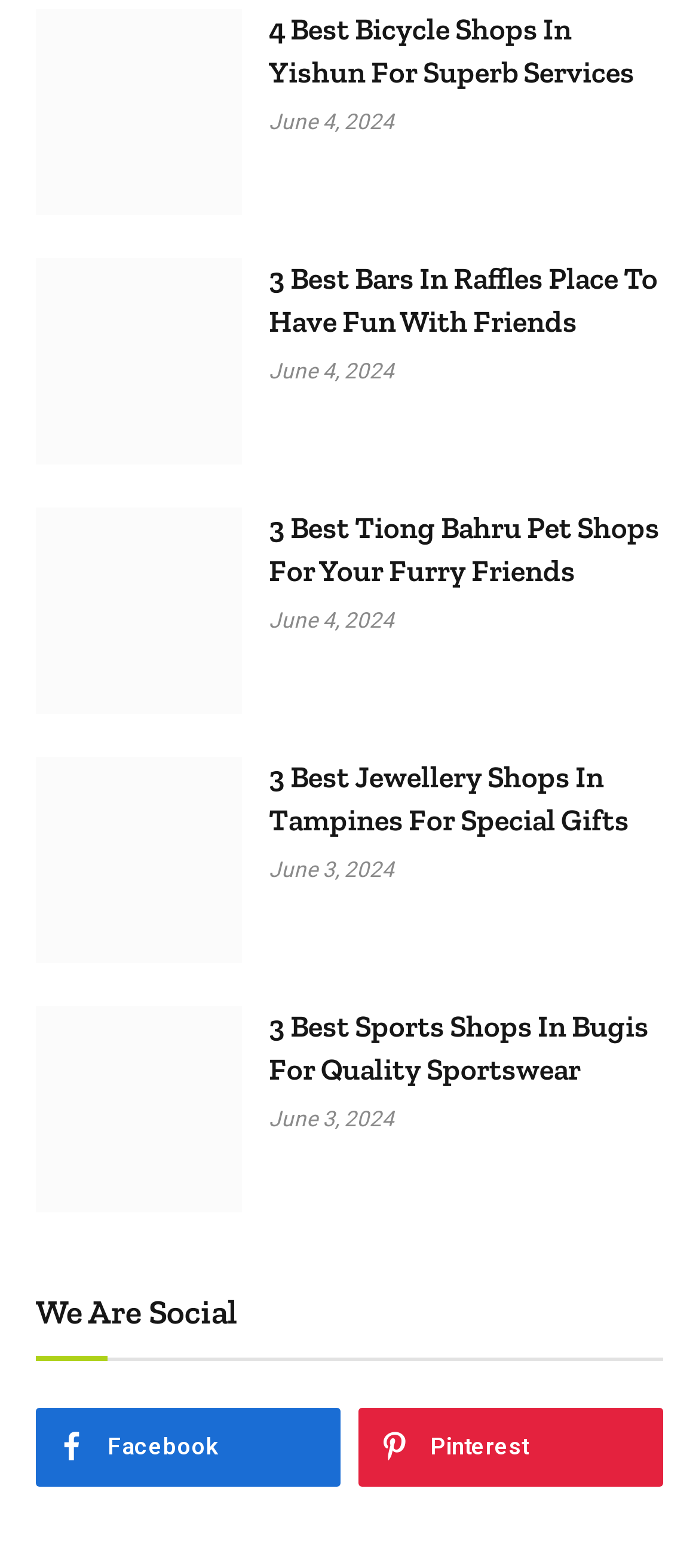Provide your answer to the question using just one word or phrase: How many lists of shops are there on this webpage?

5